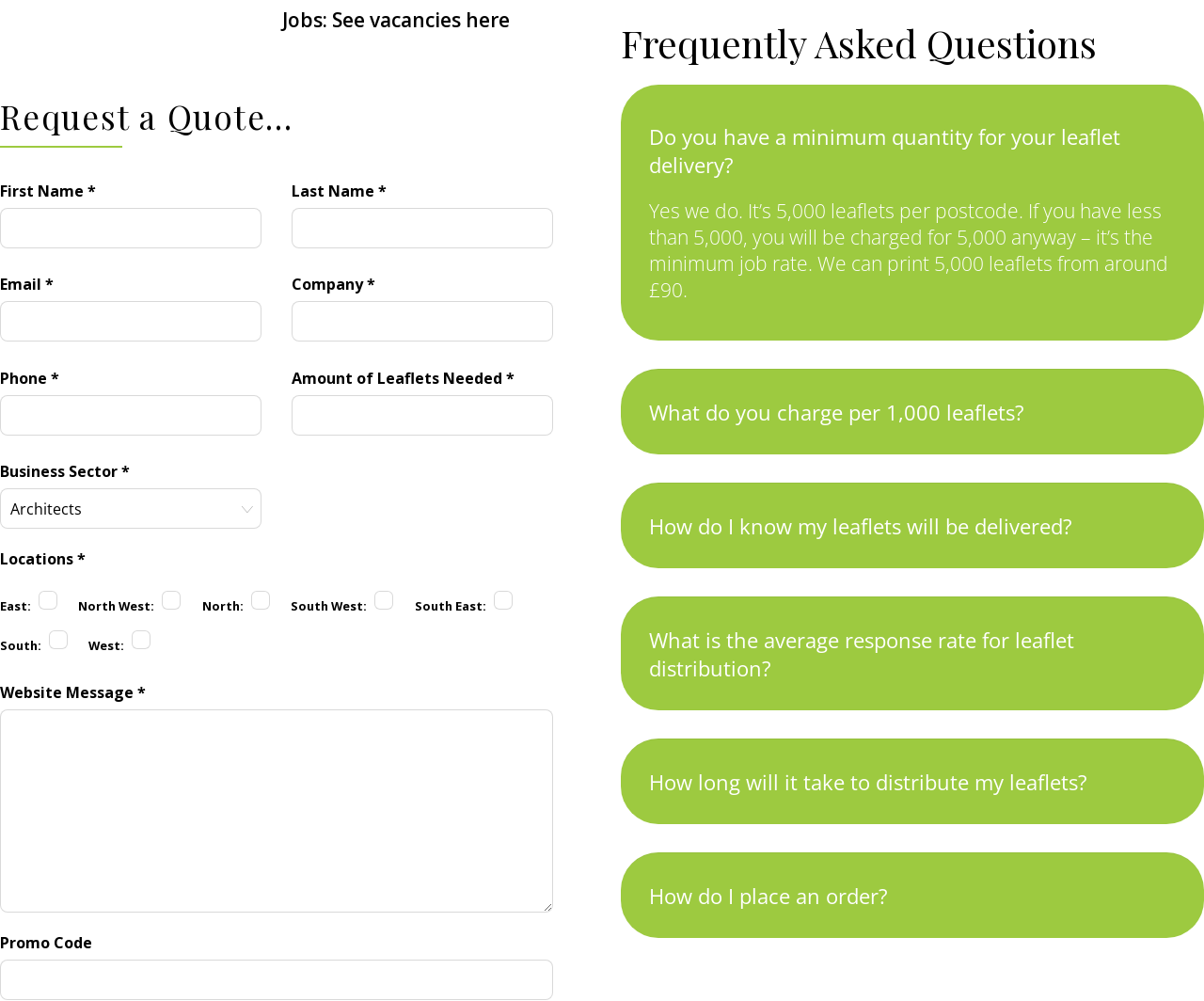What is the purpose of the checkboxes in the 'Locations' section?
Please provide a single word or phrase based on the screenshot.

To select locations for leaflet delivery